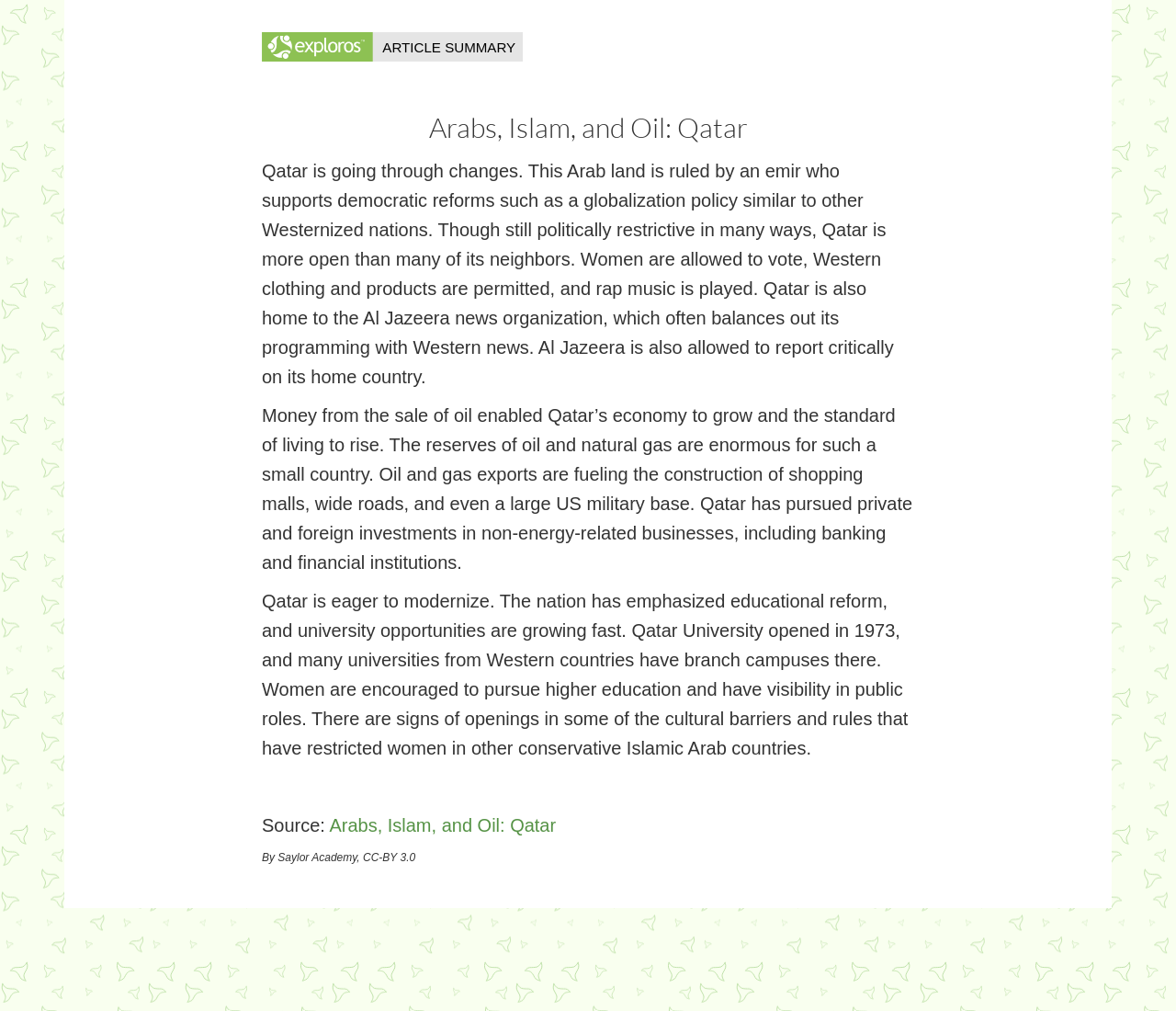Answer briefly with one word or phrase:
What is the role of the emir in Qatar?

Supports democratic reforms